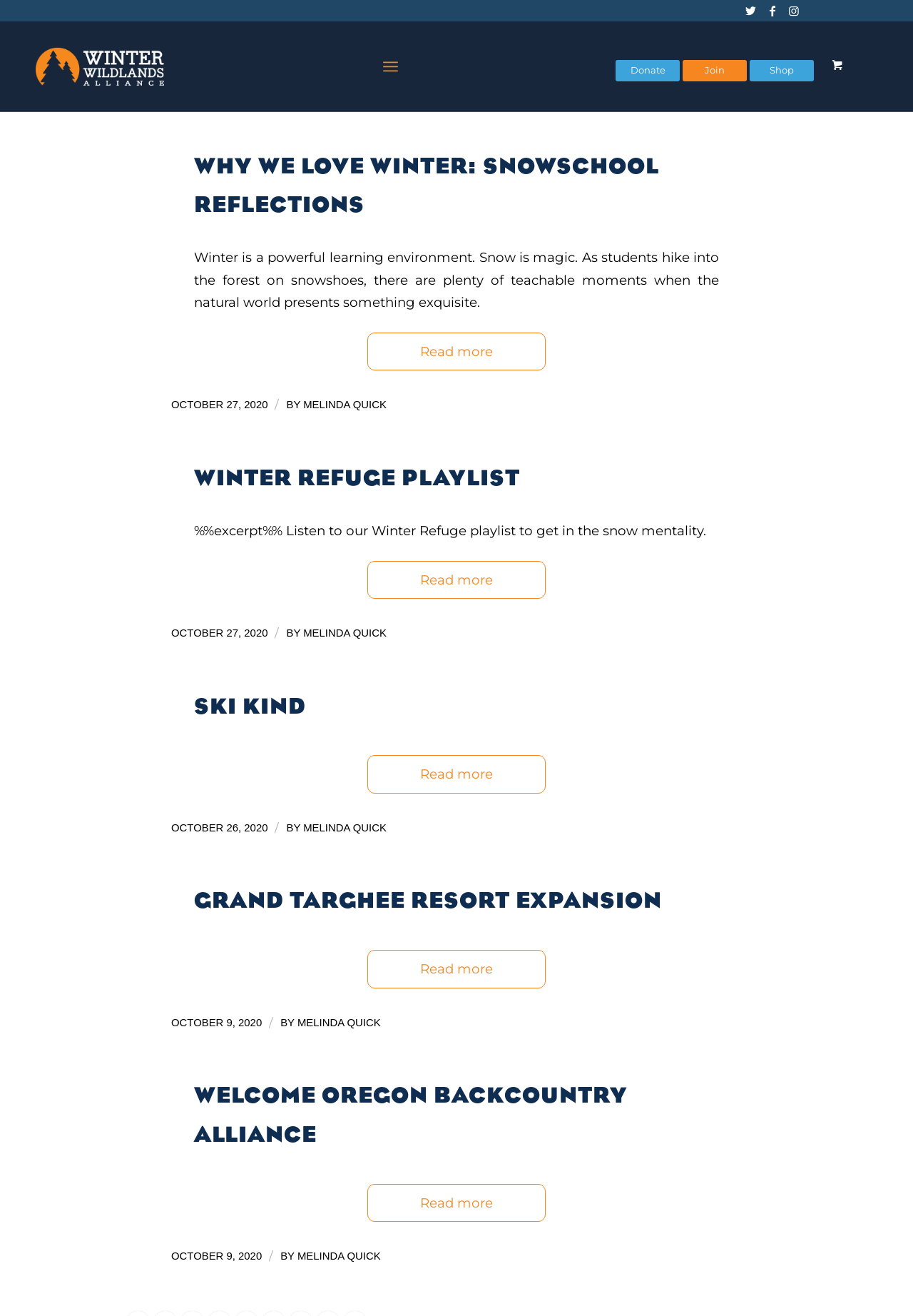Locate the bounding box coordinates of the area where you should click to accomplish the instruction: "Visit Winter Wildlands Alliance homepage".

[0.039, 0.036, 0.18, 0.065]